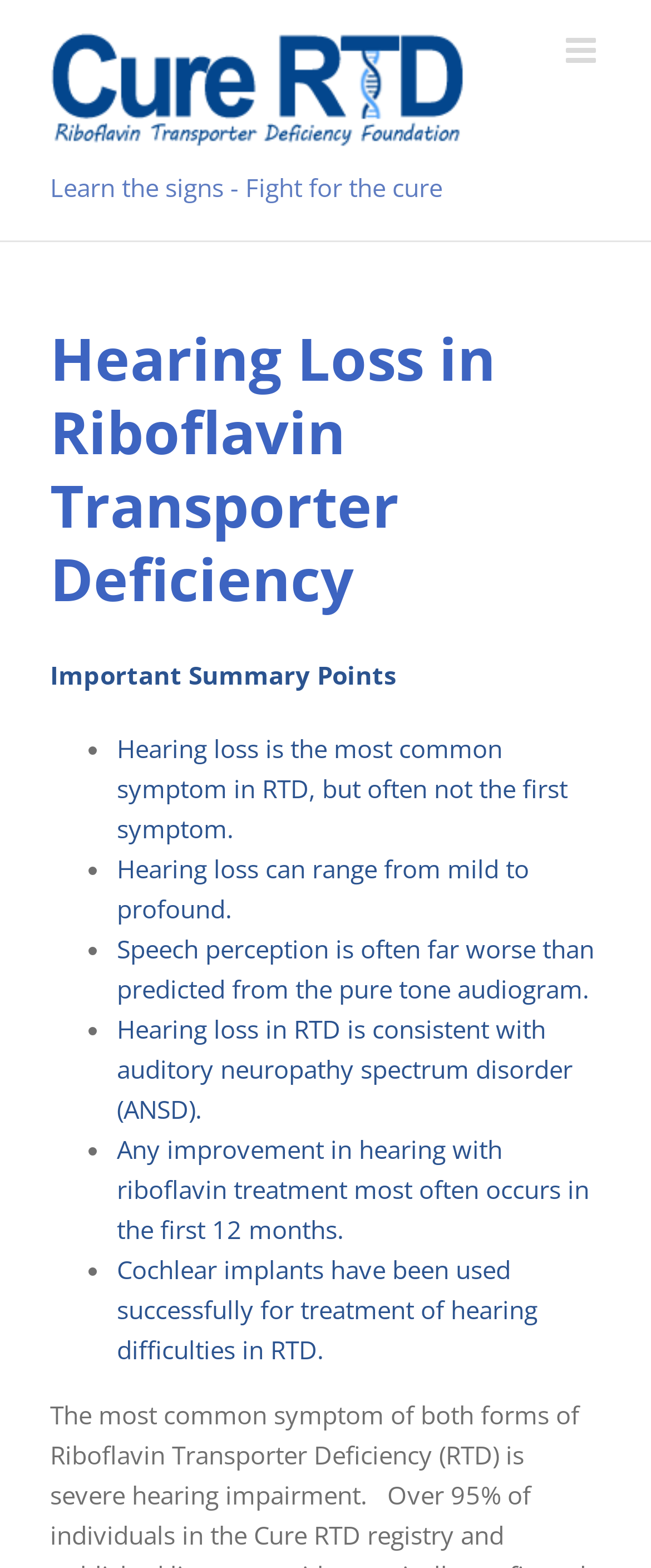Can you find and provide the title of the webpage?

Hearing Loss in Riboflavin Transporter Deficiency